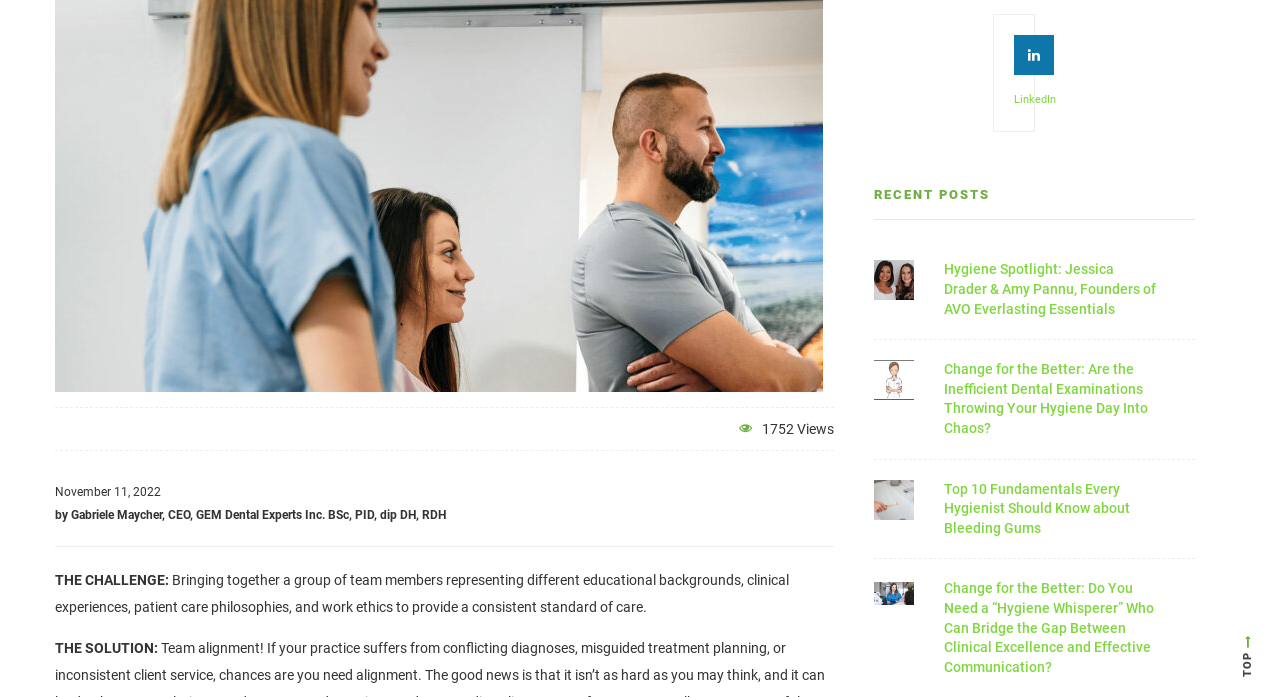From the webpage screenshot, identify the region described by LinkedIn. Provide the bounding box coordinates as (top-left x, top-left y, bottom-right x, bottom-right y), with each value being a floating point number between 0 and 1.

[0.776, 0.02, 0.809, 0.19]